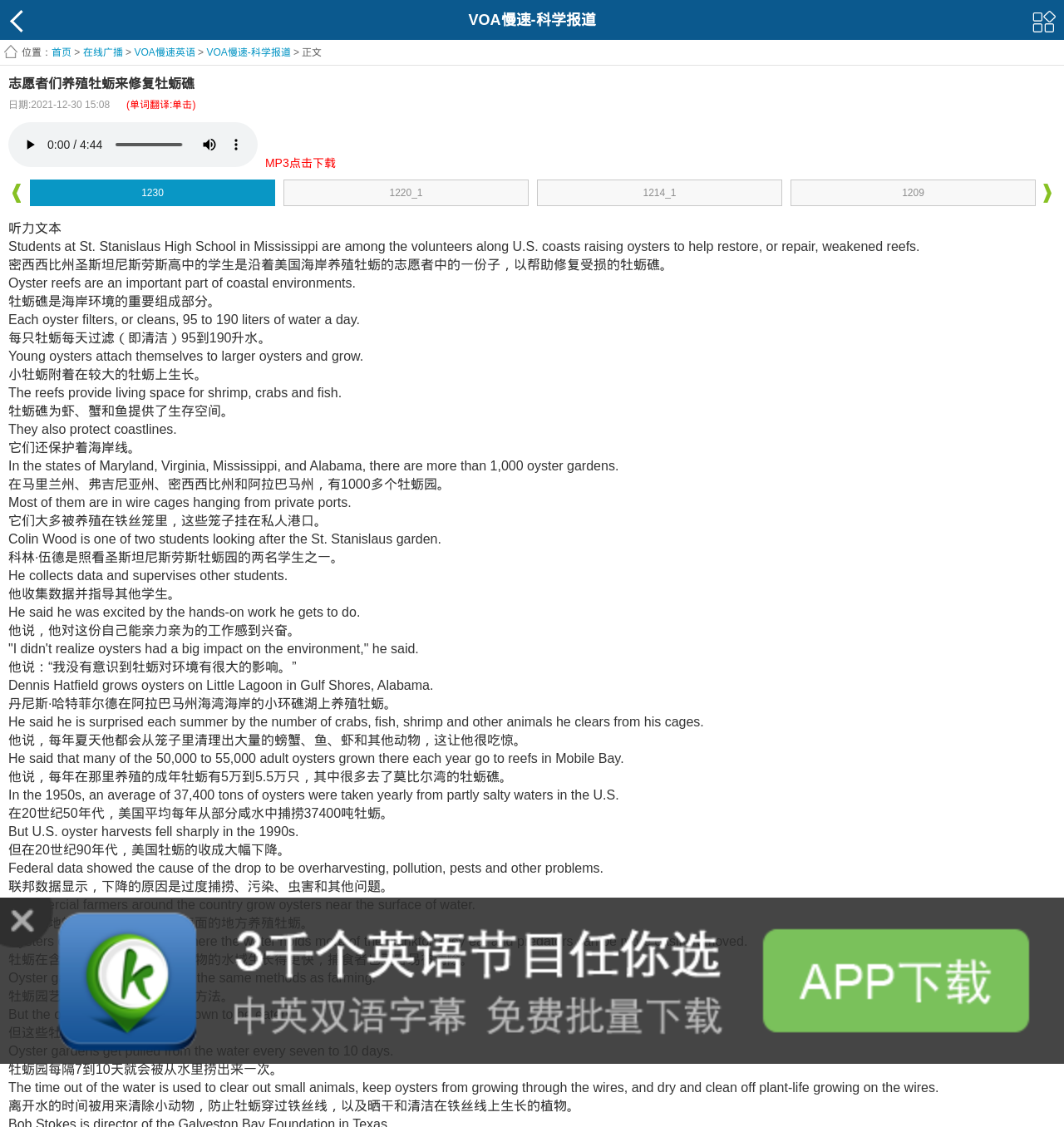Locate the bounding box coordinates of the region to be clicked to comply with the following instruction: "play the audio". The coordinates must be four float numbers between 0 and 1, in the form [left, top, right, bottom].

[0.008, 0.108, 0.242, 0.148]